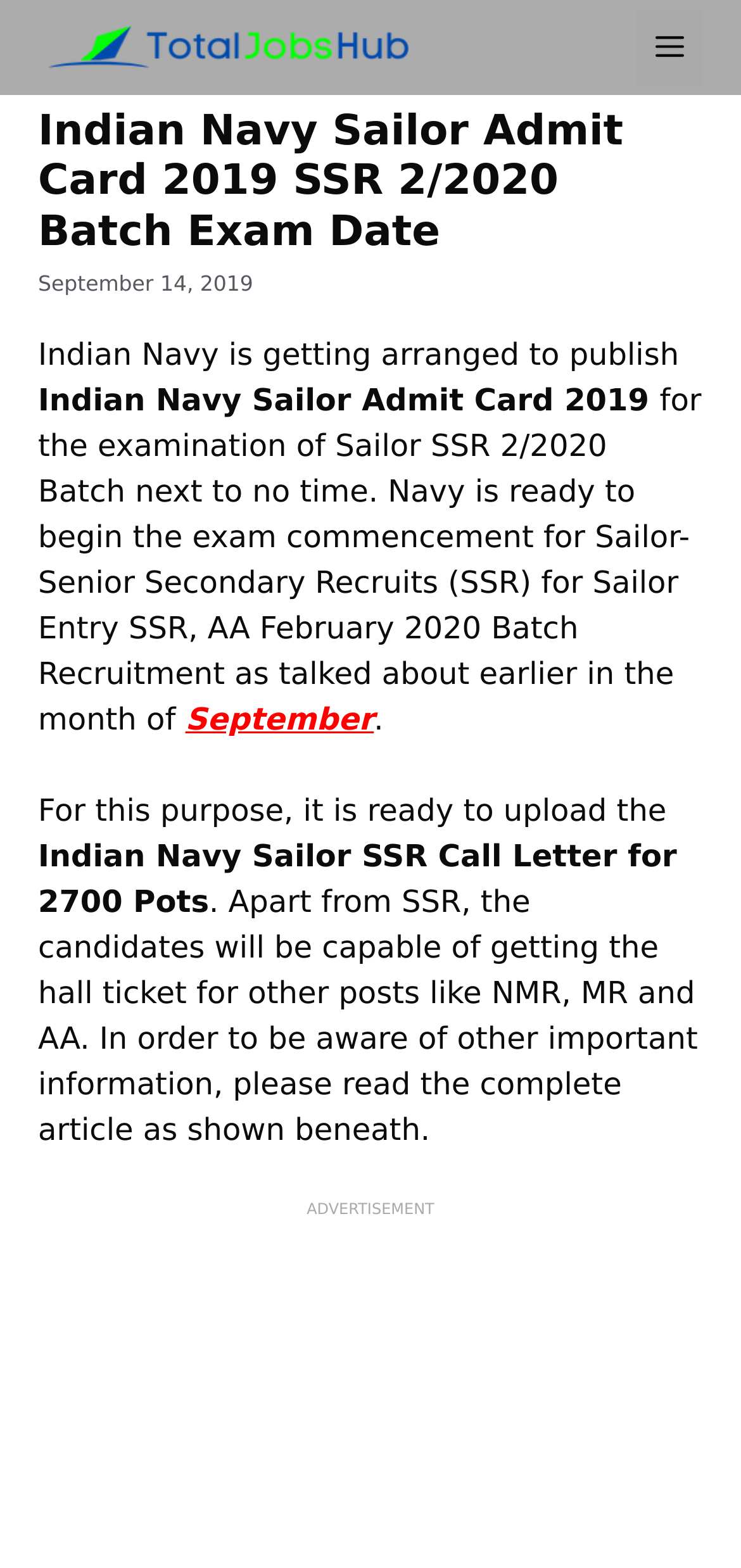What is the name of the website mentioned in the banner?
Identify the answer in the screenshot and reply with a single word or phrase.

Total Jobs Hub